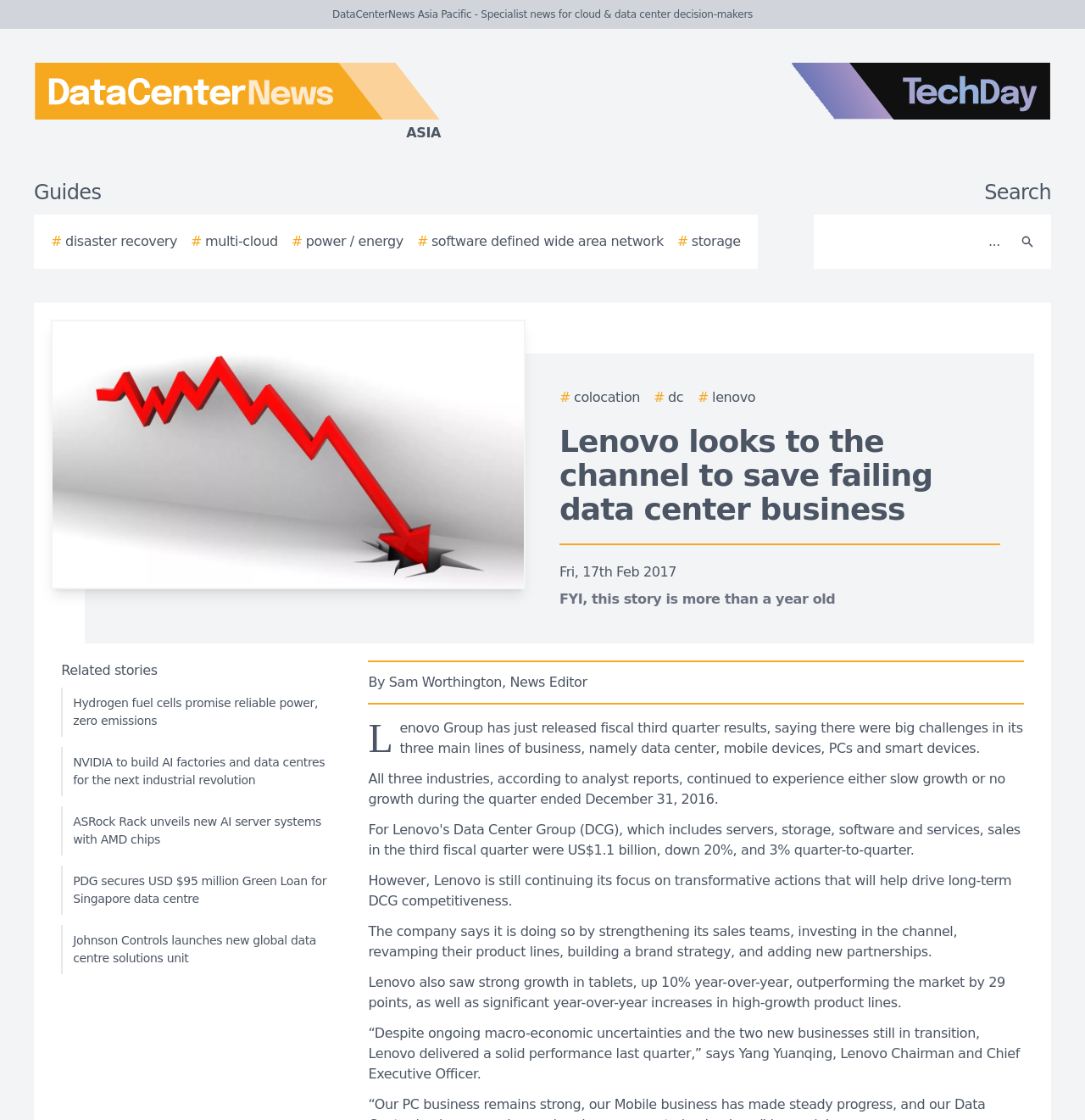Please find and generate the text of the main heading on the webpage.

Lenovo looks to the channel to save failing data center business